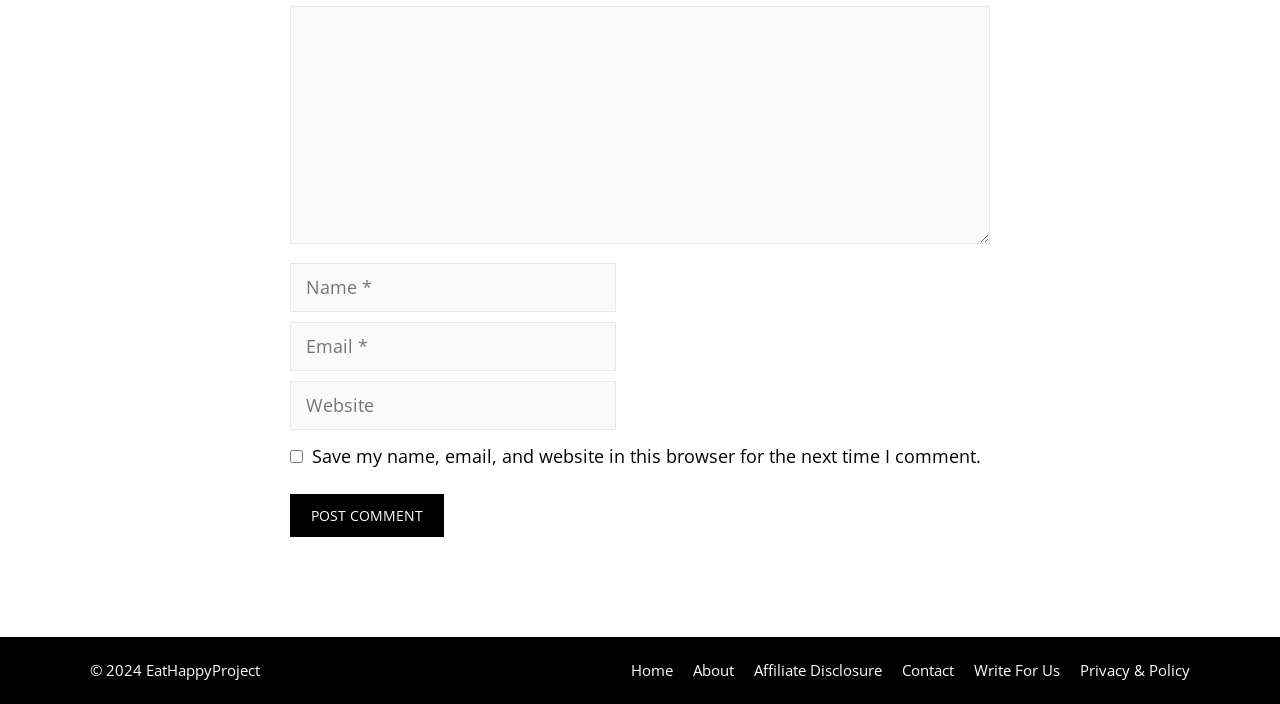How many links are in the footer section?
Refer to the image and answer the question using a single word or phrase.

6